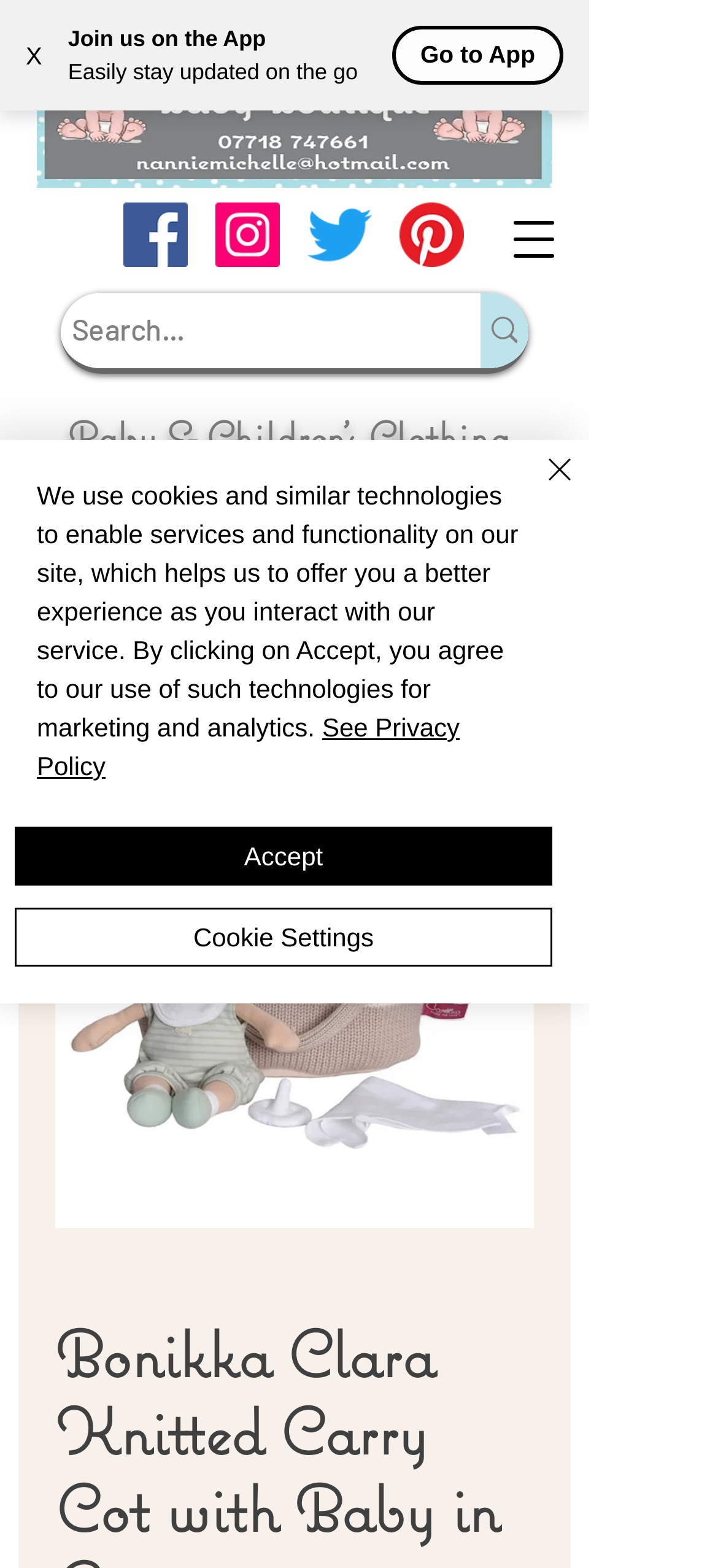Identify and extract the main heading from the webpage.

Baby & Children's Clothing, Accessories, Toys & Gifts